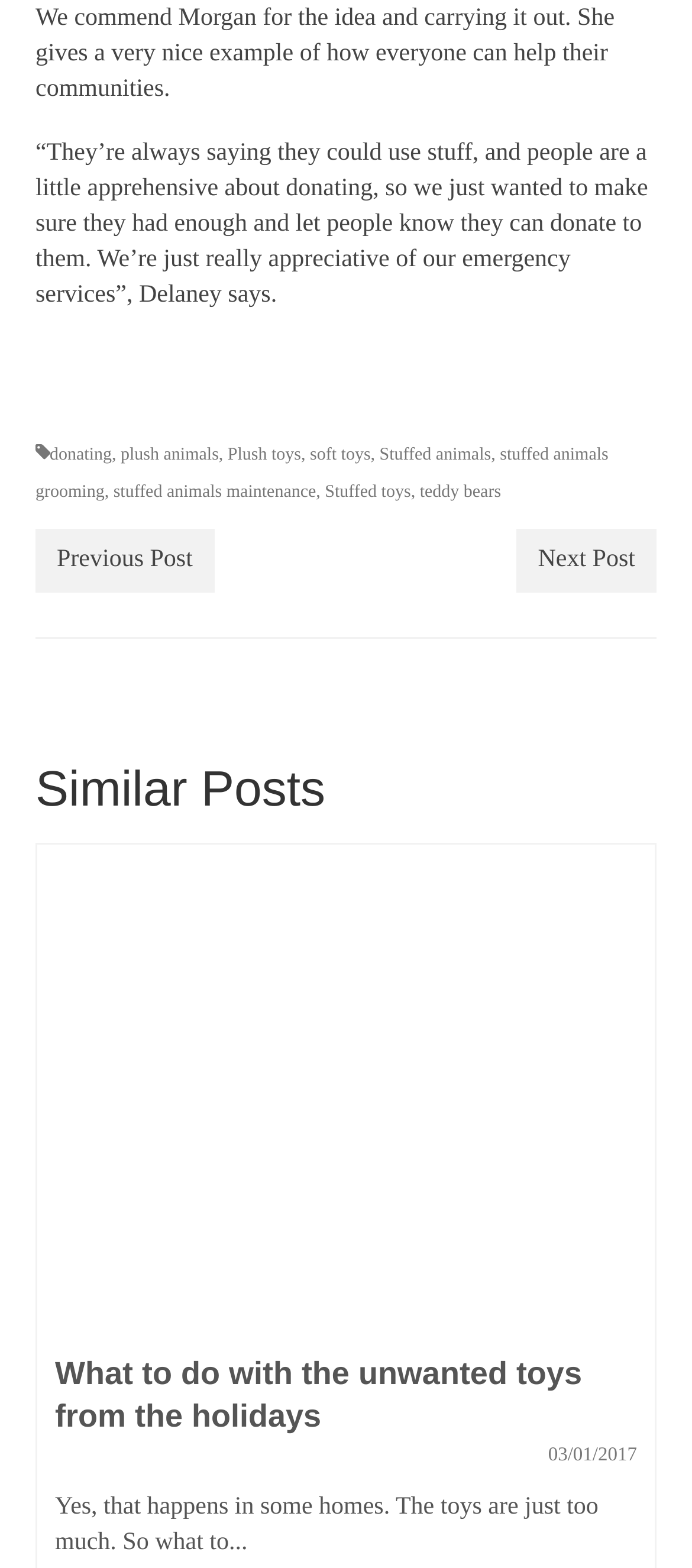Locate the bounding box coordinates of the element that should be clicked to execute the following instruction: "Click on 'donating'".

[0.072, 0.283, 0.162, 0.296]